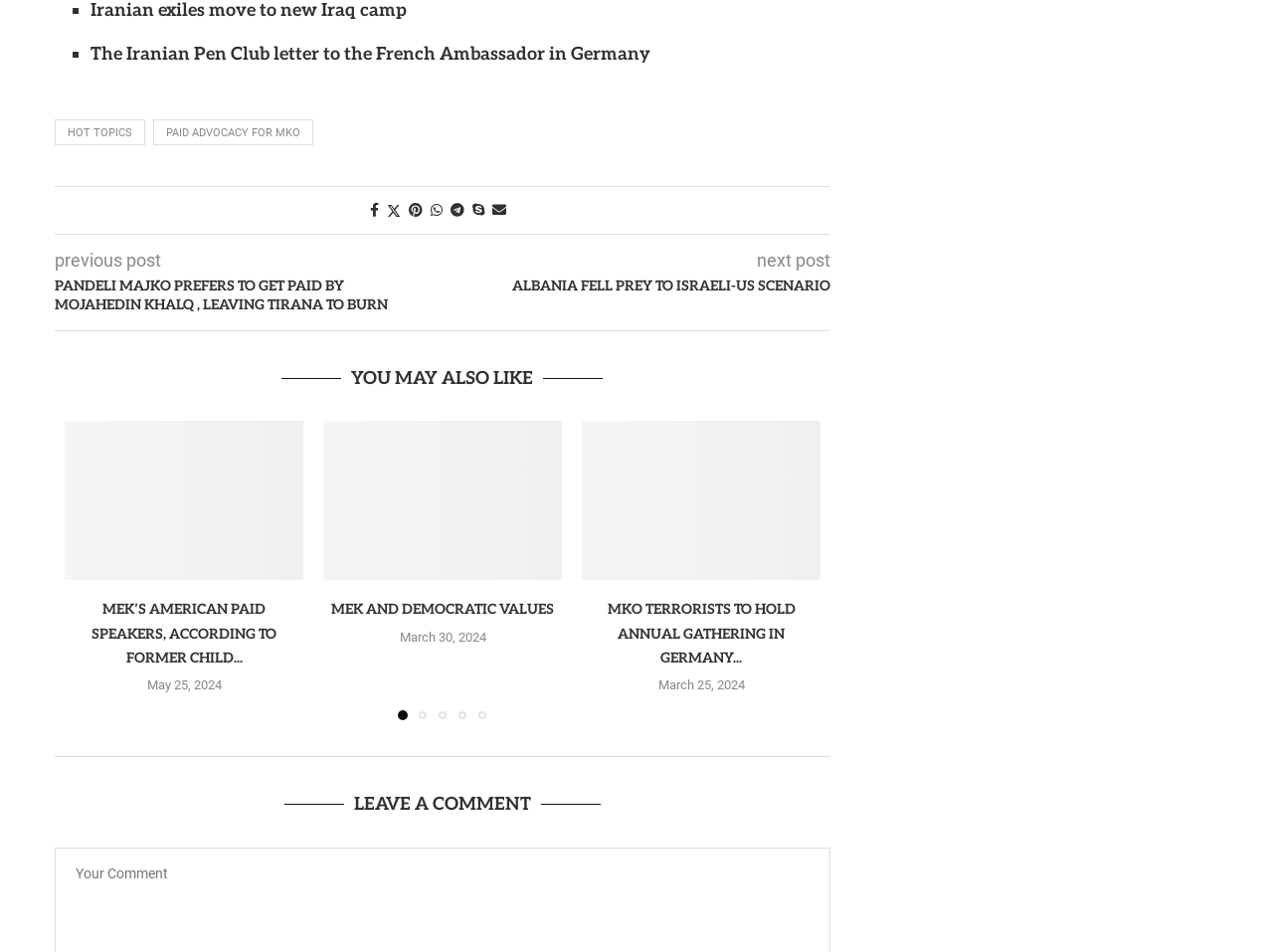How many social media sharing links are available?
Please give a detailed answer to the question using the information shown in the image.

The social media sharing links can be found in the links with the text 'Share on Facebook', 'Share on Twitter', 'Pin to Pinterest', 'Share on Whatsapp', 'Share on Telegram', and 'Share on Skype'. There are 6 such links.